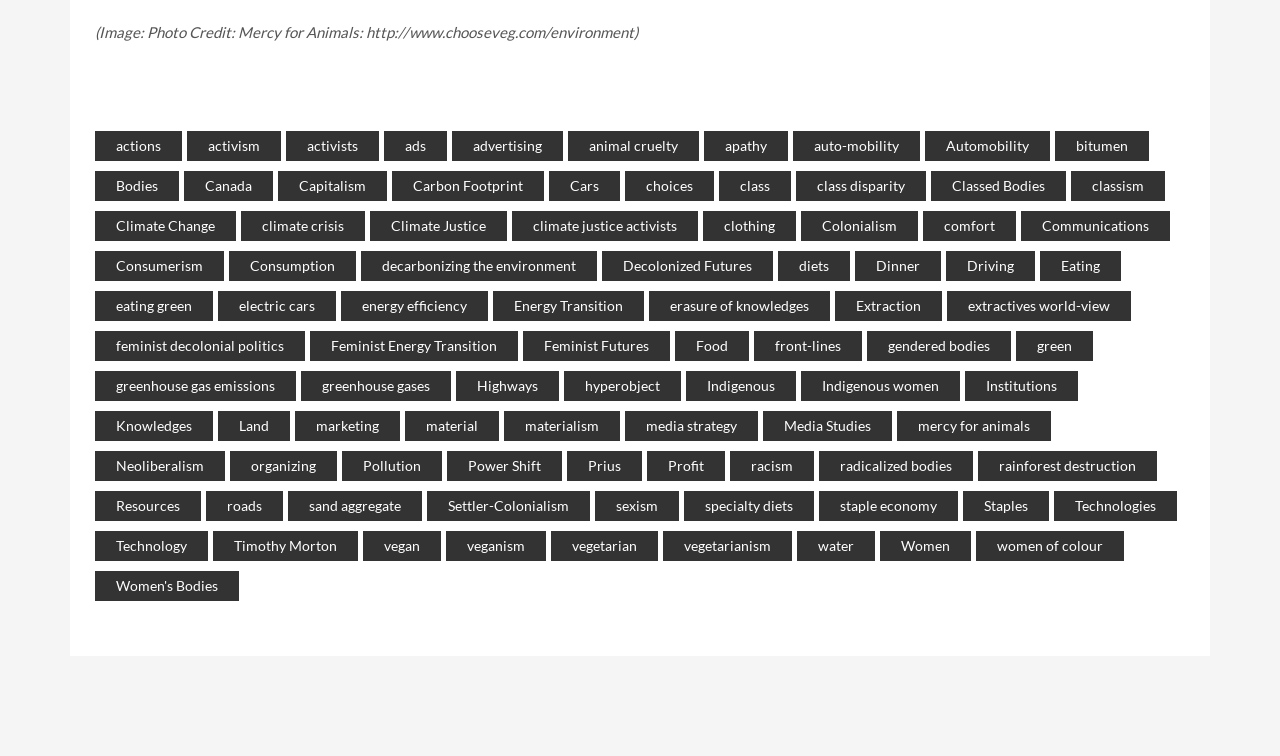Please find the bounding box coordinates for the clickable element needed to perform this instruction: "visit the page about 'Climate Change'".

[0.074, 0.278, 0.184, 0.318]